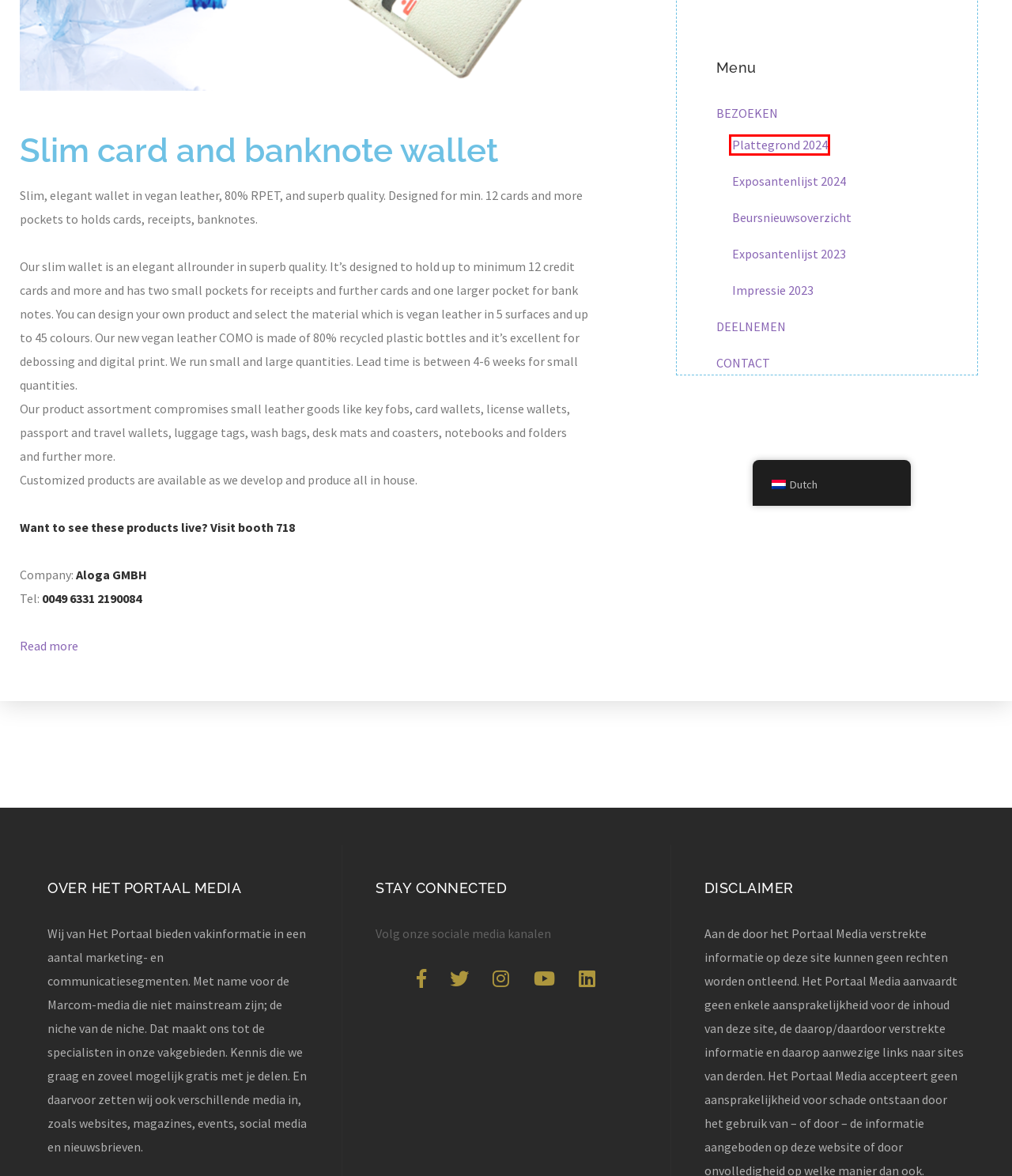With the provided screenshot showing a webpage and a red bounding box, determine which webpage description best fits the new page that appears after clicking the element inside the red box. Here are the options:
A. Plattegrond 2024 – The Supplier Days
B. Aloga – The Supplier Days
C. MoPA (Museum of Promotional Articles) ook op The Supplierdays 4 en 5 september – The Supplier Days
D. Exposantenlijst 2023 – The Supplier Days
E. Impressie 2023 – The Supplier Days
F. Beursnieuwsoverzicht – The Supplier Days
G. Exposantenlijst 2024 – The Supplier Days
H. Exposantenlijst 2024 gepubliceerd! – The Supplier Days

A